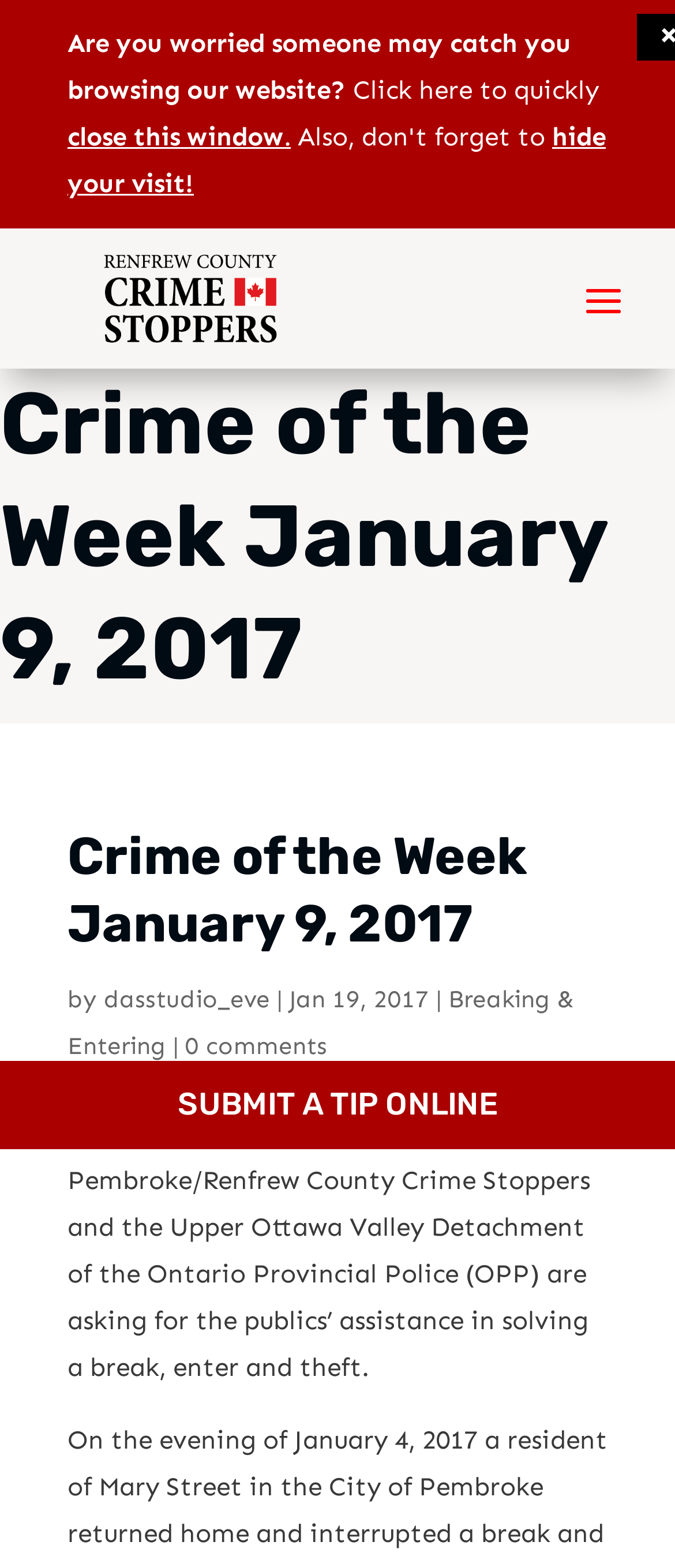Please provide a detailed answer to the question below by examining the image:
What is the alternative to submitting a tip online?

I found the alternative to submitting a tip online by looking at the links at the top of the webpage. The link 'close this window' is located next to the warning about someone catching you browsing the website, suggesting that it is an alternative to submitting a tip online.